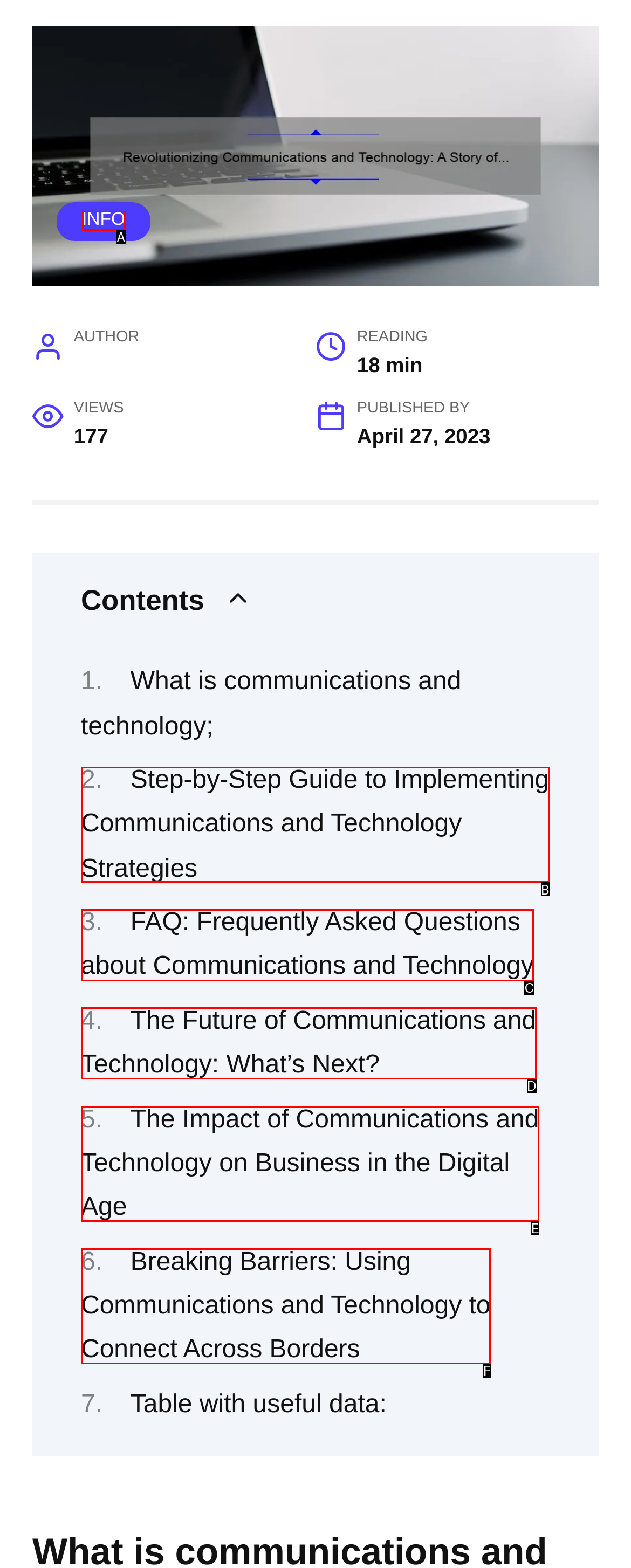Select the letter that aligns with the description: info. Answer with the letter of the selected option directly.

A